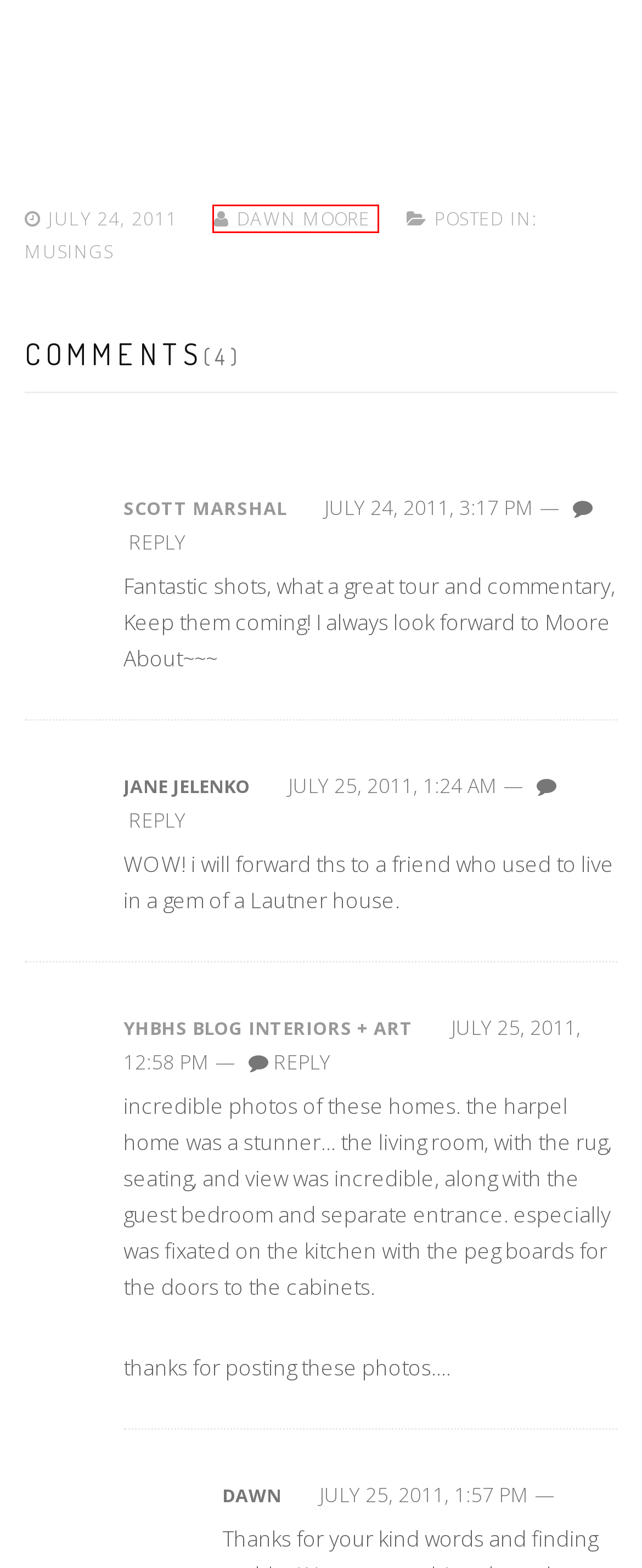Inspect the provided webpage screenshot, concentrating on the element within the red bounding box. Select the description that best represents the new webpage after you click the highlighted element. Here are the candidates:
A. MAK Center for Art and Architecture
B. Portail officiel du Bois Lamellé
C. Pre-Fabulous – Moore About
D. Moore About
E. SCI Arc - Institute of Architecture | Southern California | Enroll Now - SCI-Arc
F. Dawn Moore – Moore About
G. An Unquiet Mind – the Work of Tim Burton – Moore About
H. Musings – Moore About

F